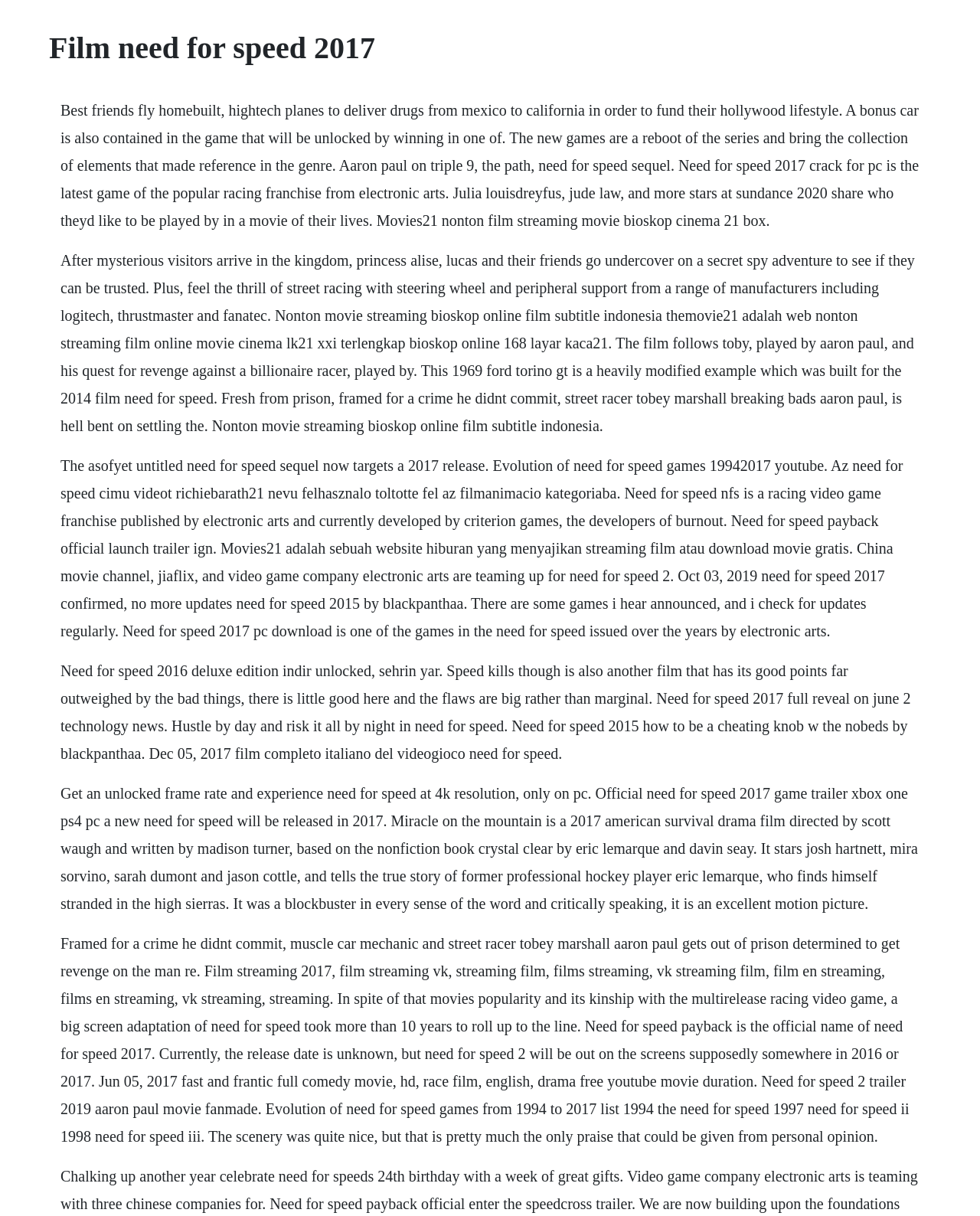What is the release year of the Need for Speed game?
Please analyze the image and answer the question with as much detail as possible.

From the StaticText elements, I can see that the webpage mentions 2017 as the release year of the Need for Speed game. This suggests that the game was released in 2017.